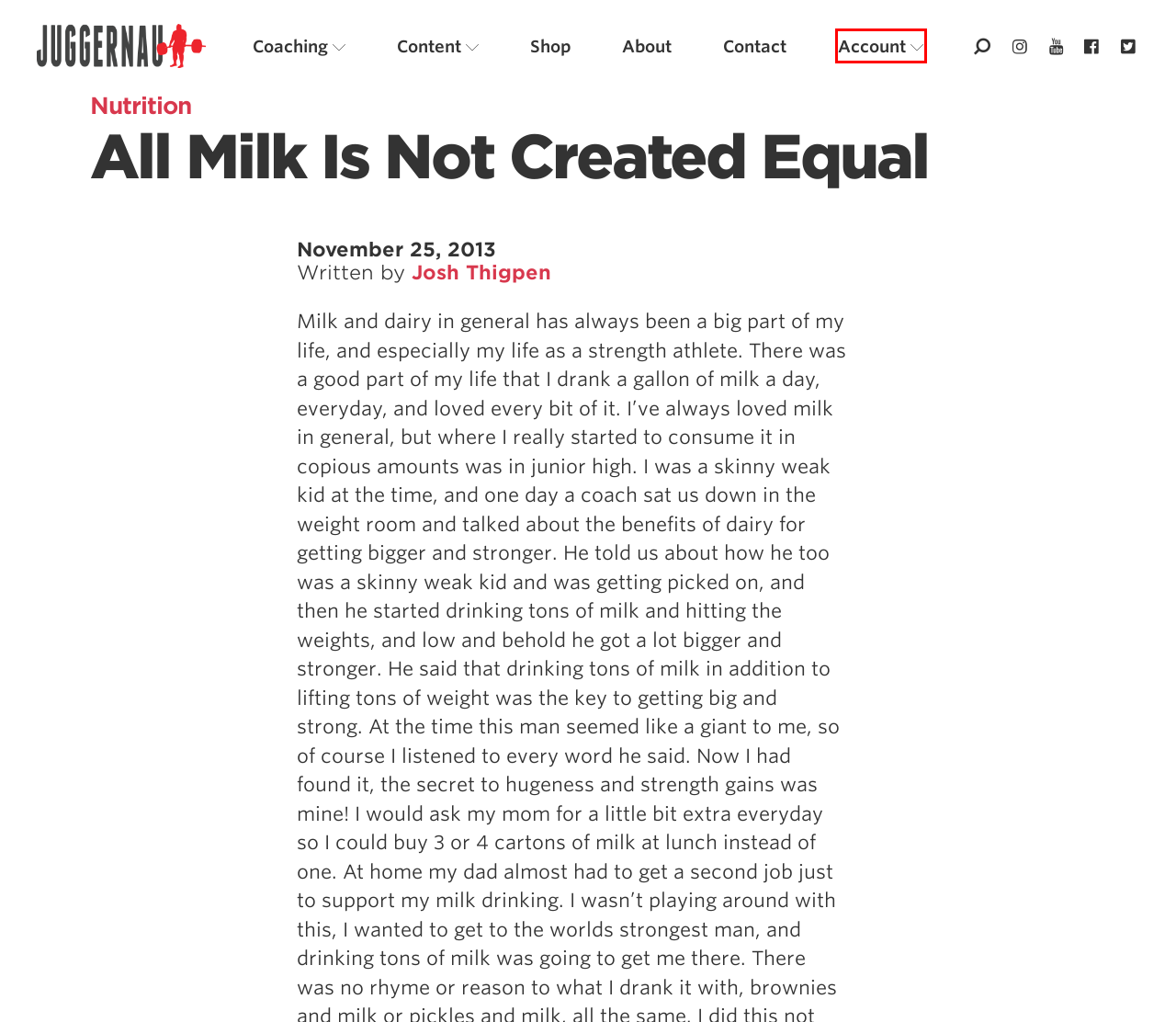Observe the provided screenshot of a webpage with a red bounding box around a specific UI element. Choose the webpage description that best fits the new webpage after you click on the highlighted element. These are your options:
A. My account | Juggernaut Training Systems
B. Considerations for Masters Lifters | Juggernaut Training Systems
C. Pillars of Squat Technique | Juggernaut Training Systems
D. Optimizing Your Warmups | Juggernaut Training Systems
E. Scientific Principles of Strength Training | Juggernaut Training Systems
F. About | Juggernaut Training Systems
G. Pillars of Bench Technique | Juggernaut Training Systems
H. Josh Thigpen | Juggernaut Training Systems

A